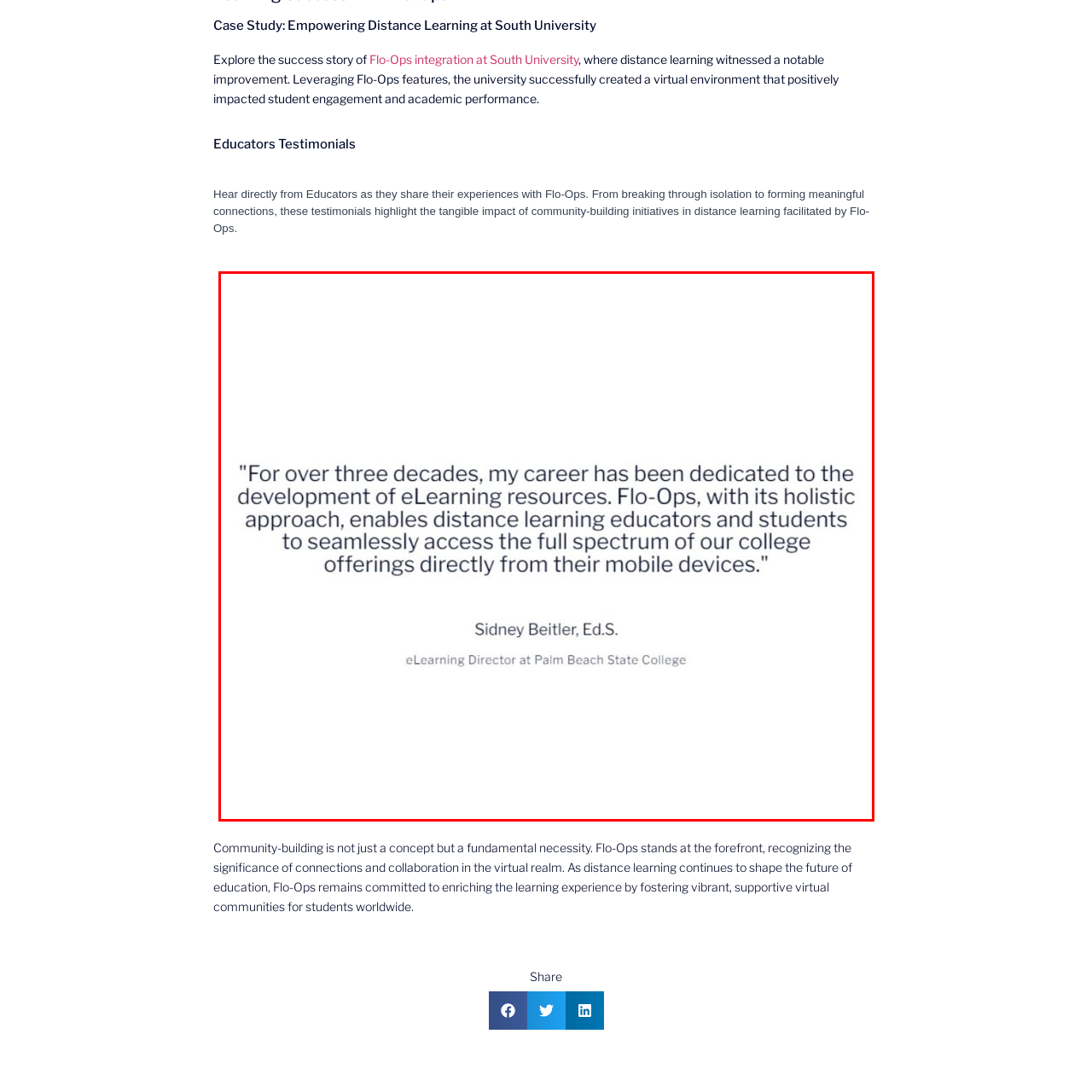What is the focus of Flo-Ops?
Please closely examine the image within the red bounding box and provide a detailed answer based on the visual information.

According to the caption, Sidney Beitler emphasizes how Flo-Ops facilitates access for educators and students engaged in distance learning, with a specific focus on the holistic approach of Flo-Ops.